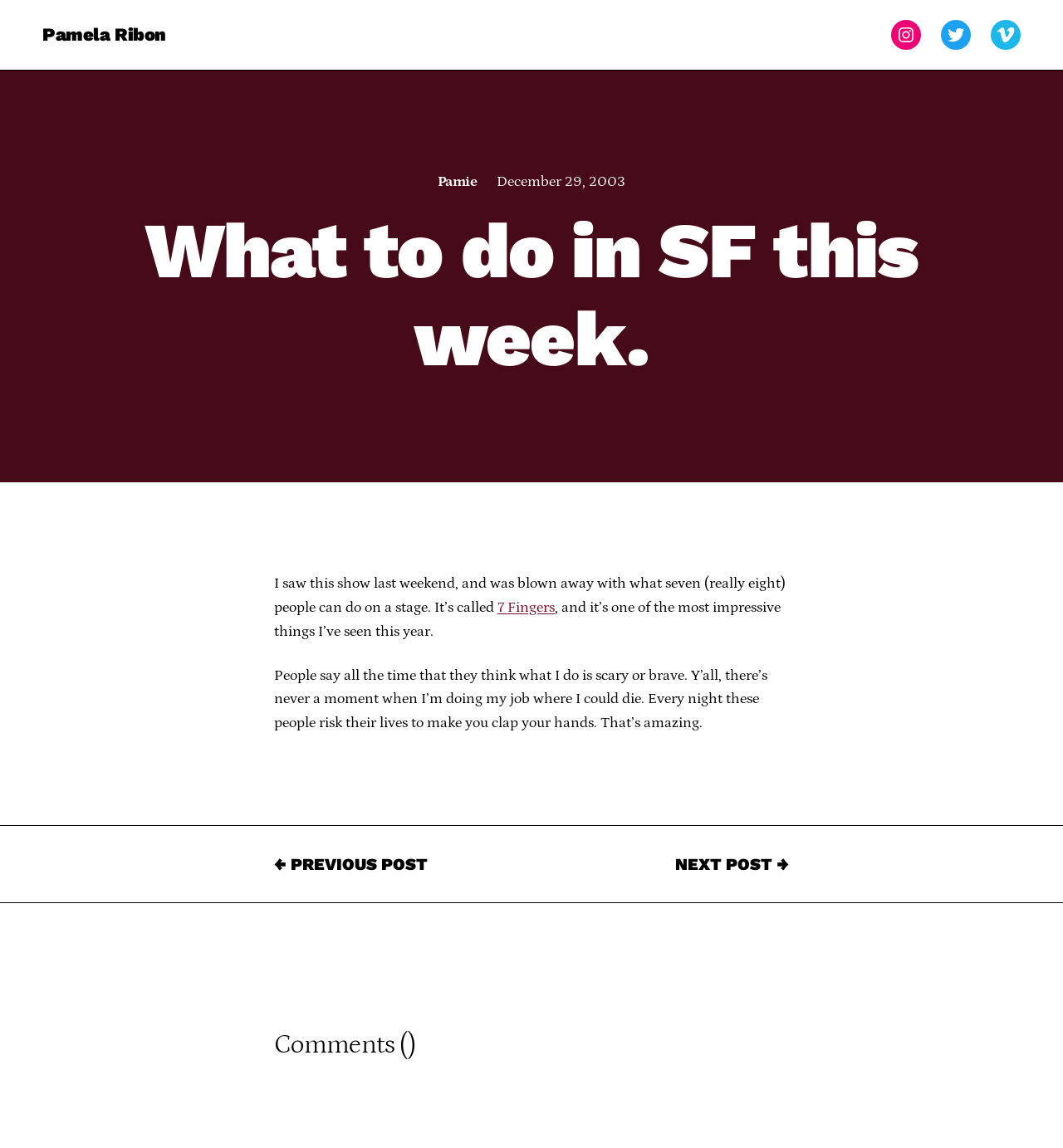What is the name of the show? Look at the image and give a one-word or short phrase answer.

7 Fingers